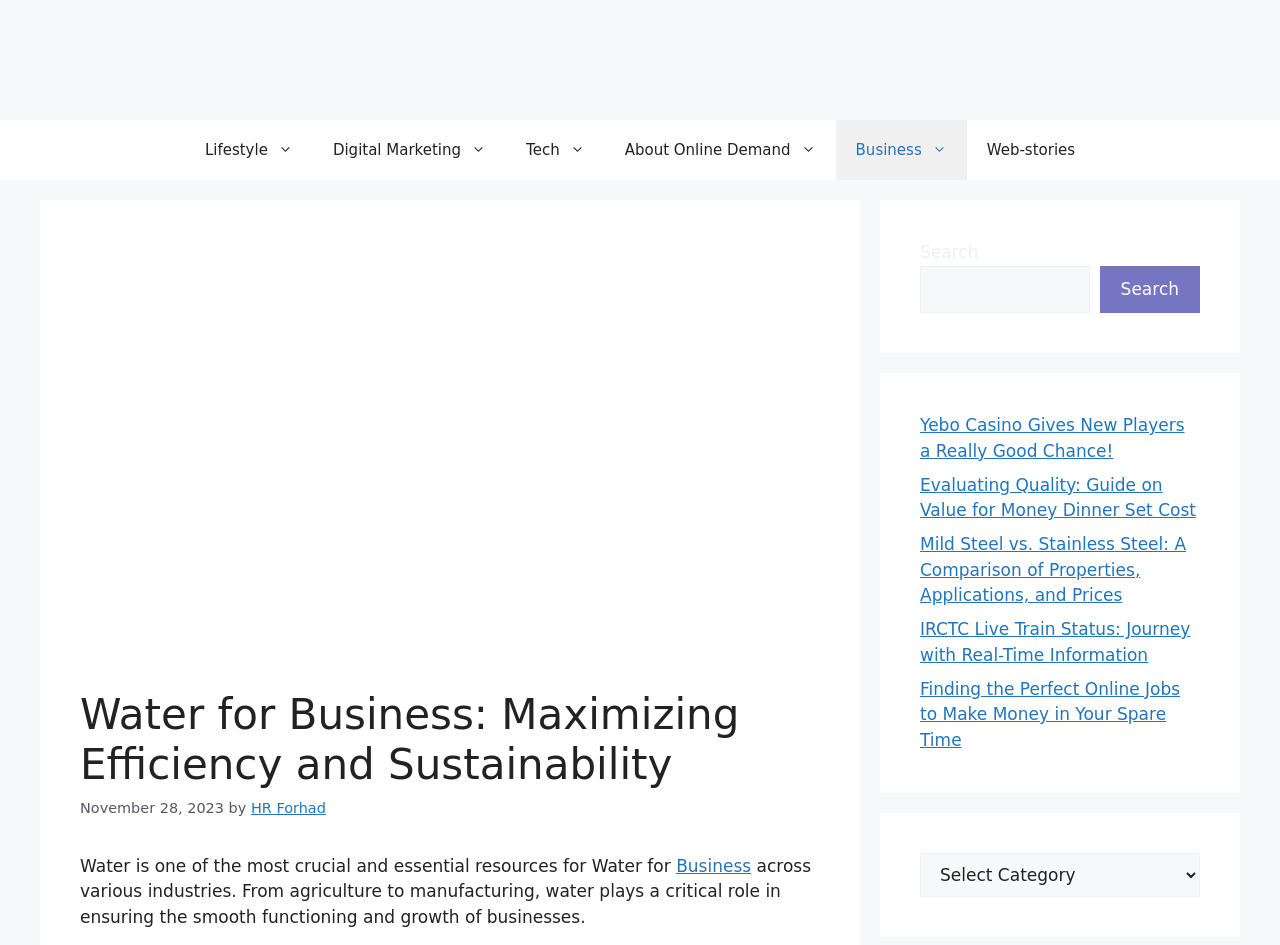What is the purpose of the search box?
Provide a well-explained and detailed answer to the question.

The purpose of the search box is to allow users to search the website for specific content or topics, as indicated by the label 'Search' and the search box element.